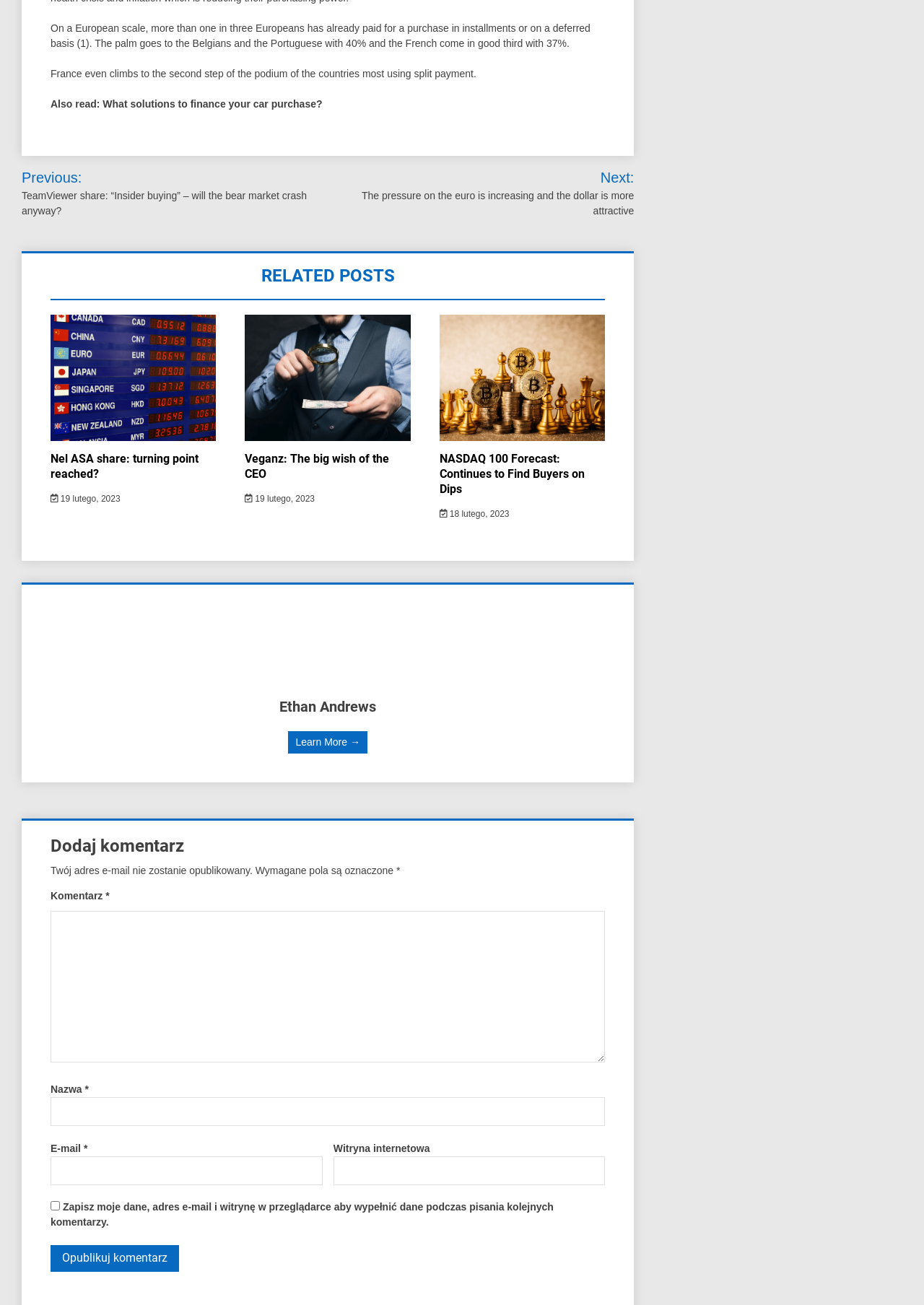What is the topic of the first related post?
Answer the question with detailed information derived from the image.

I found the related posts section on the webpage, which has multiple links to other articles. The first related post has a heading 'Nel ASA share: turning point reached?' and a link with the same text. Therefore, the topic of the first related post is 'Nel ASA share'.